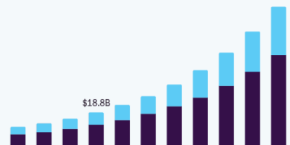What is the figure displayed on the label?
Give a single word or phrase answer based on the content of the image.

$18.8B